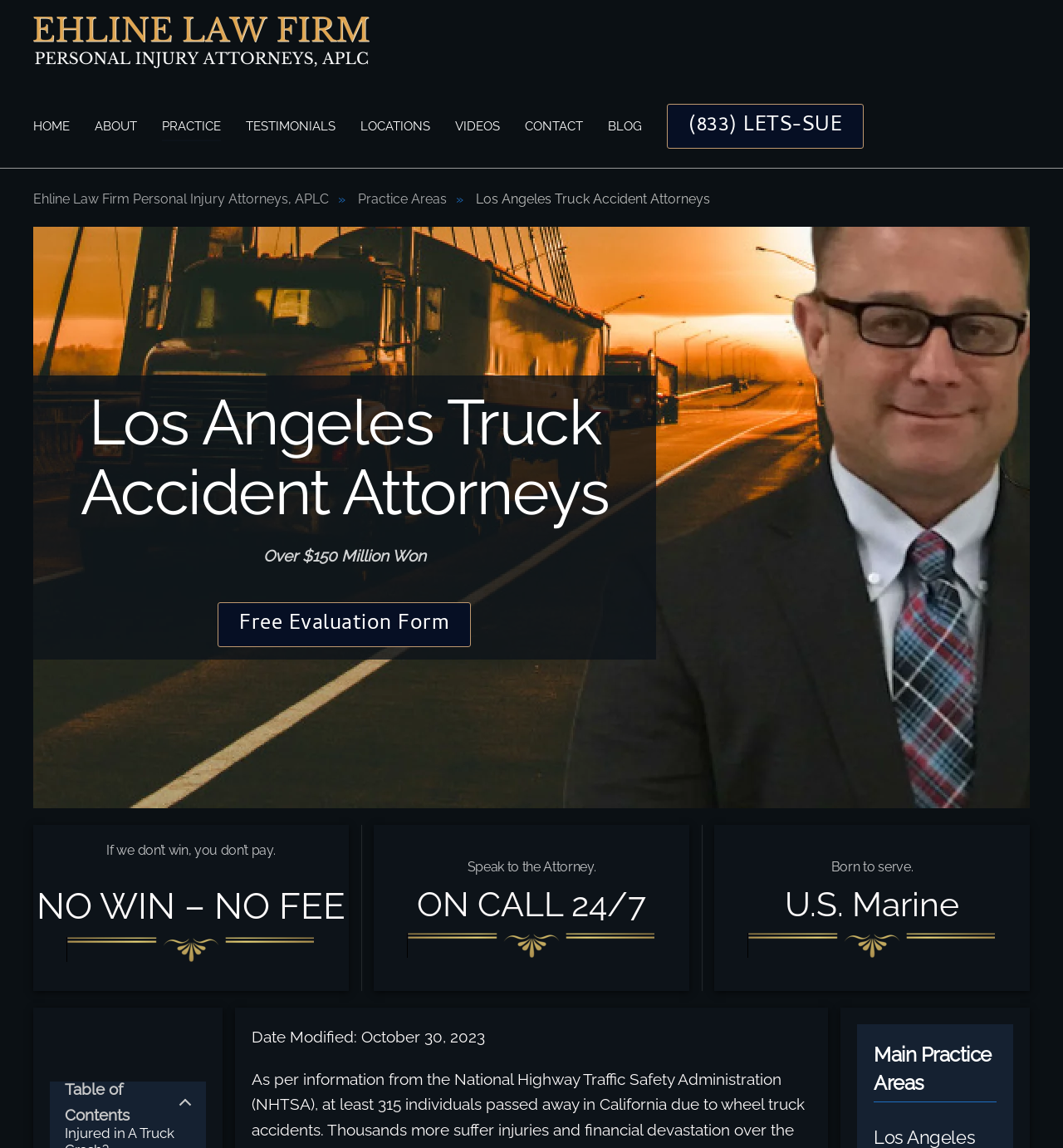Please indicate the bounding box coordinates of the element's region to be clicked to achieve the instruction: "Click on the 'CONTACT US' link". Provide the coordinates as four float numbers between 0 and 1, i.e., [left, top, right, bottom].

None